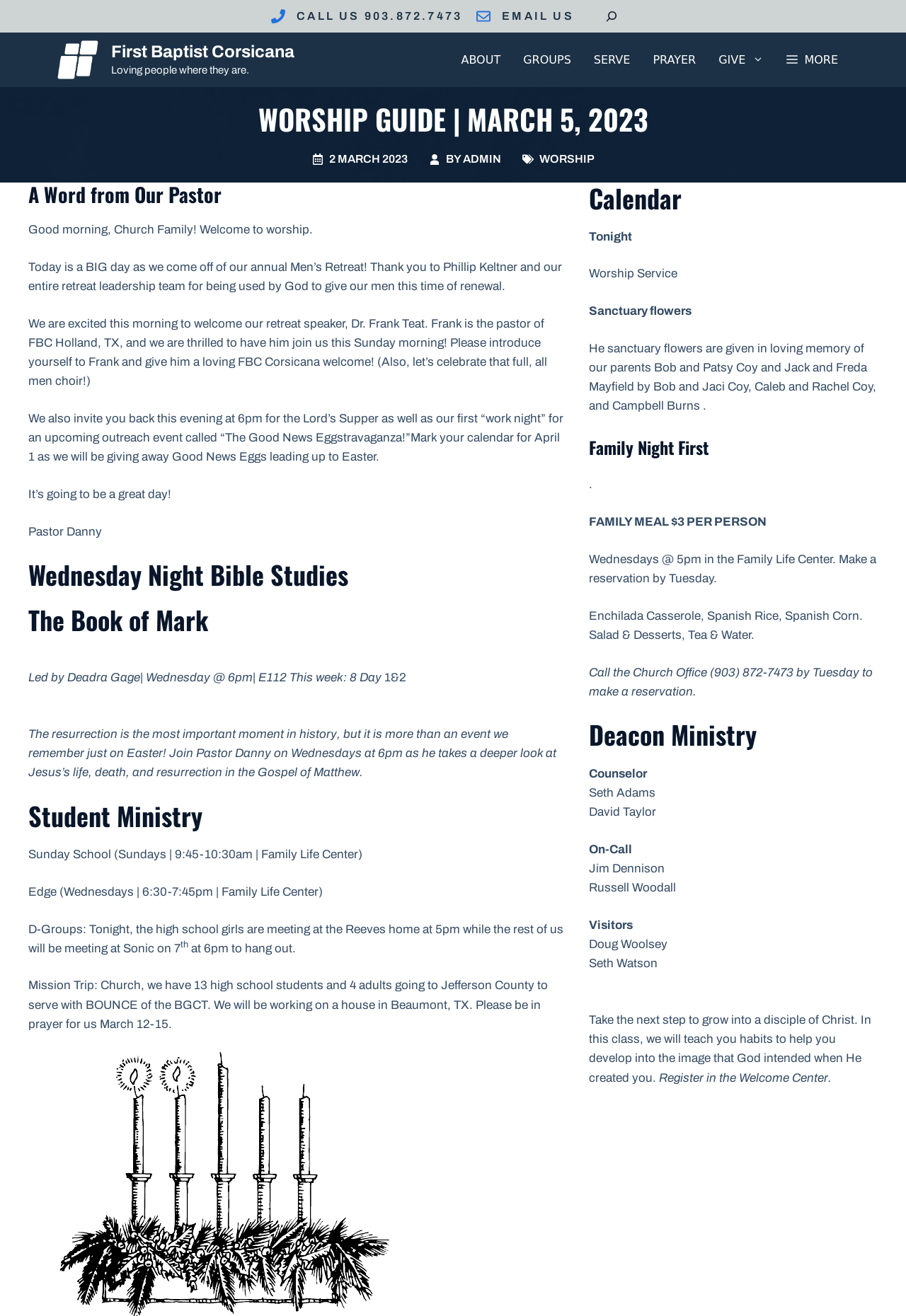Respond to the question below with a single word or phrase:
What is the topic of the Bible study on Wednesday?

The Book of Mark